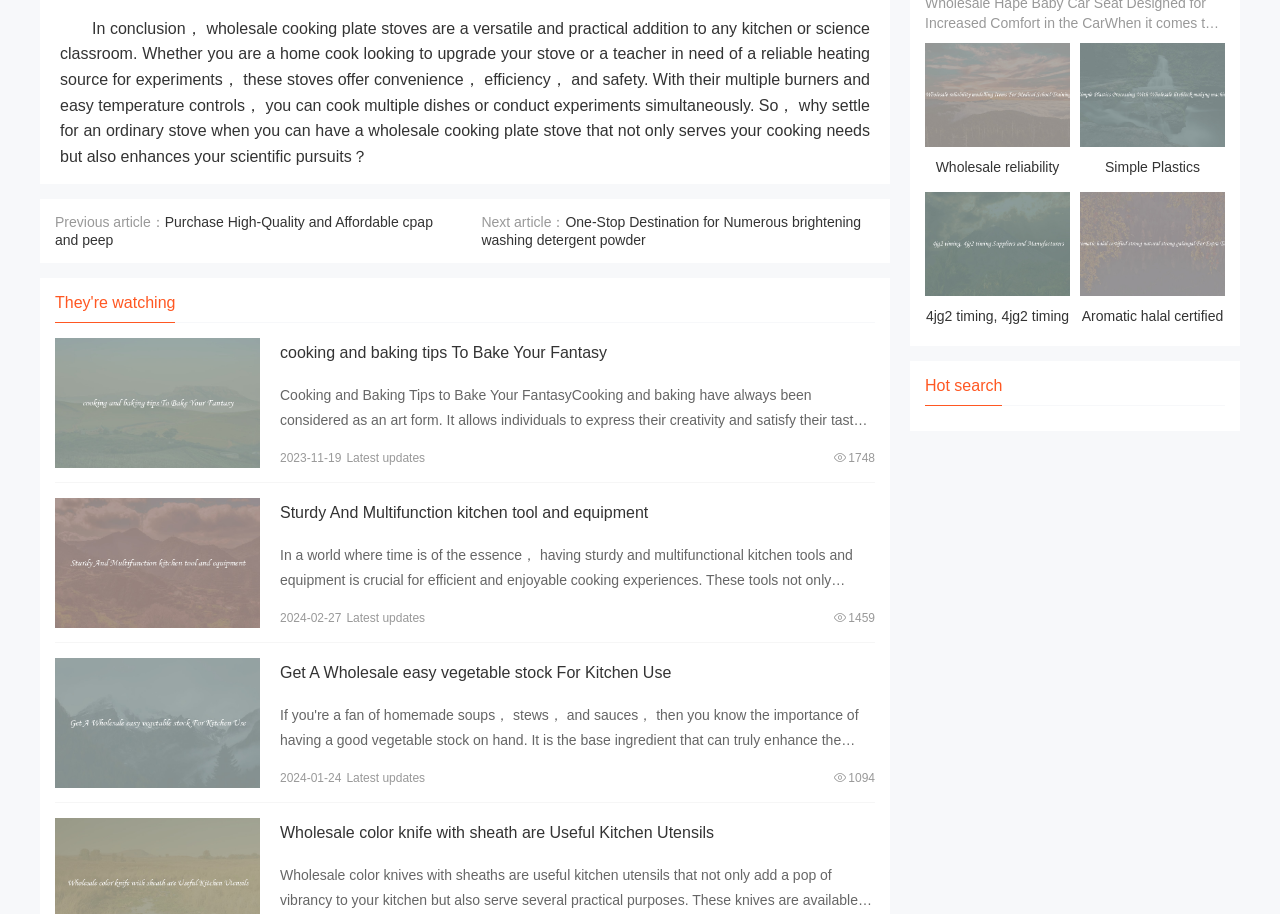What is the main topic of this webpage?
Using the information presented in the image, please offer a detailed response to the question.

Based on the content of the webpage, it appears to be discussing various cooking and kitchen tools, including wholesale cooking plate stoves, kitchen utensils, and baking tips. The text also mentions the benefits of using these tools, such as convenience, efficiency, and safety.